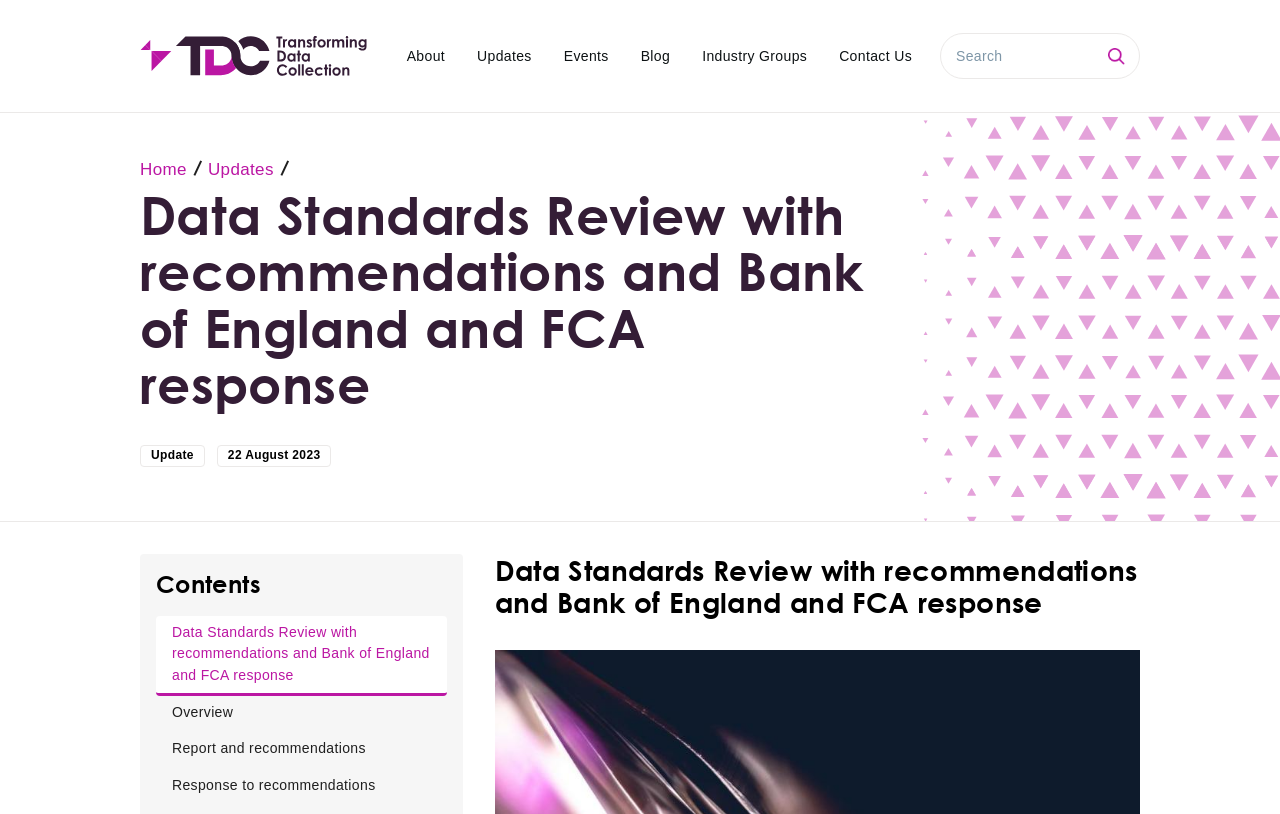Identify the bounding box coordinates for the UI element described as follows: "Report and recommendations". Ensure the coordinates are four float numbers between 0 and 1, formatted as [left, top, right, bottom].

[0.122, 0.9, 0.349, 0.945]